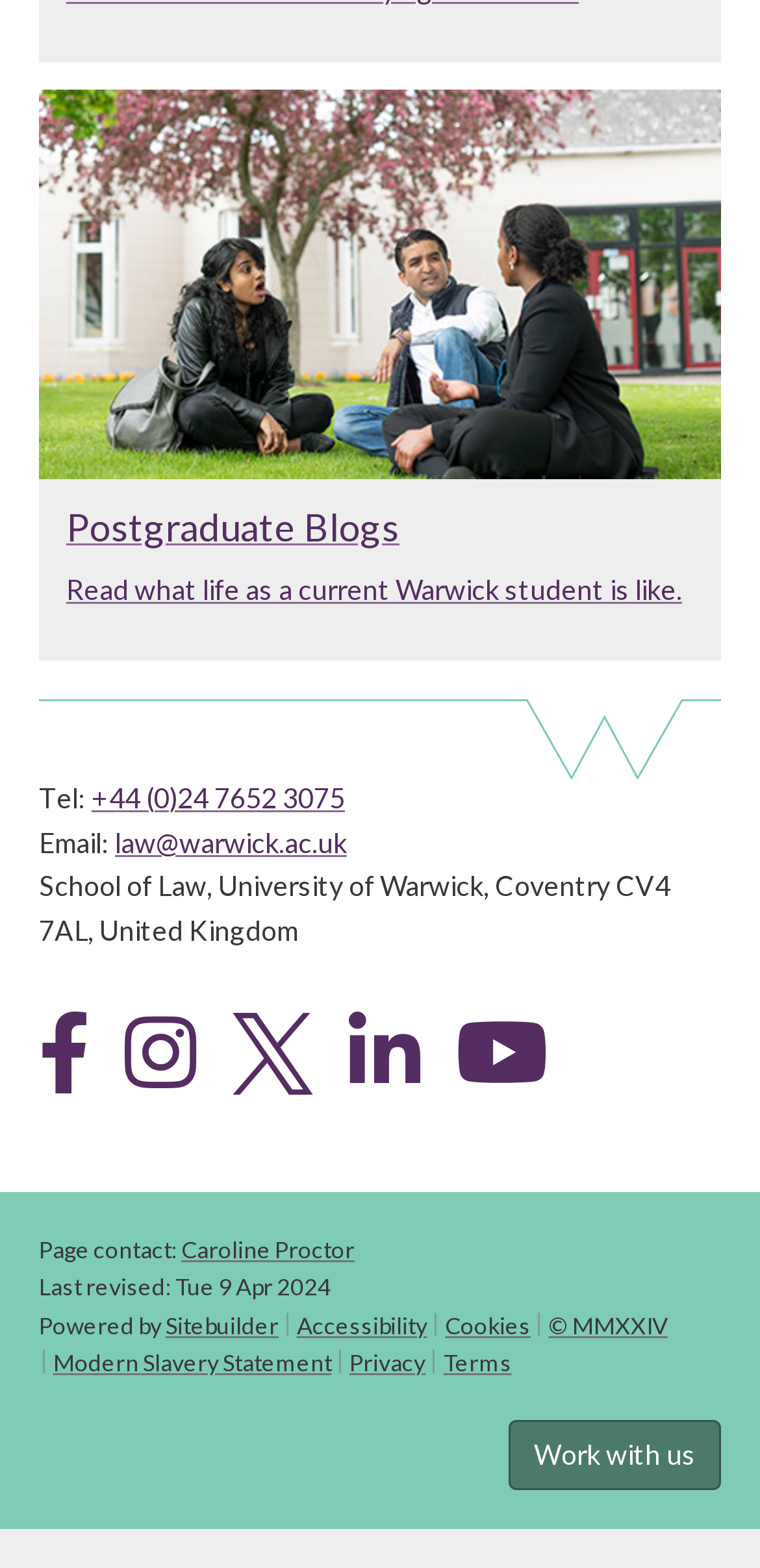Please identify the bounding box coordinates of the area that needs to be clicked to fulfill the following instruction: "Follow Warwick Law School on Facebook."

[0.051, 0.673, 0.156, 0.694]